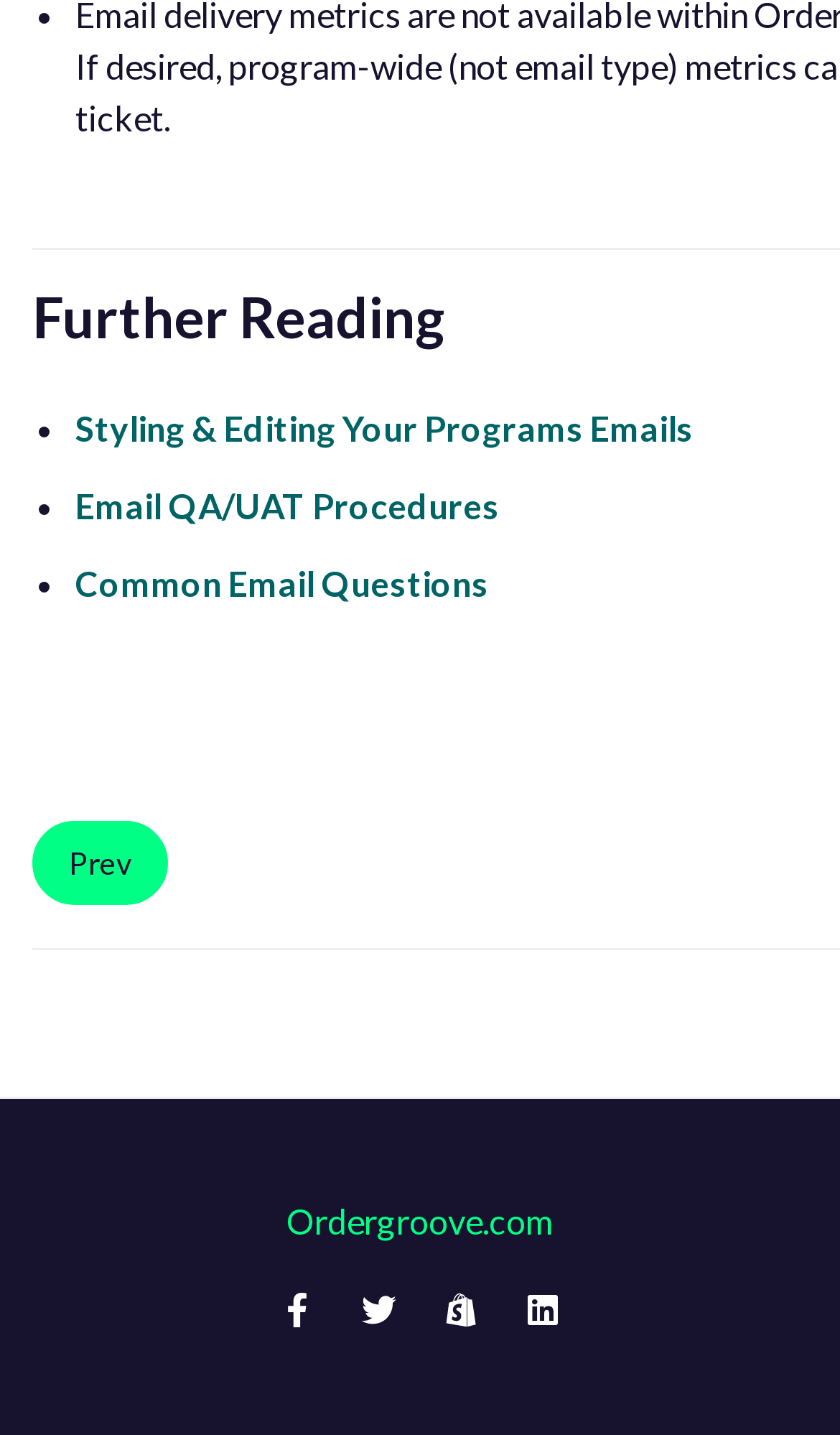Kindly respond to the following question with a single word or a brief phrase: 
What is the purpose of the link 'Prev'?

To go to the previous page